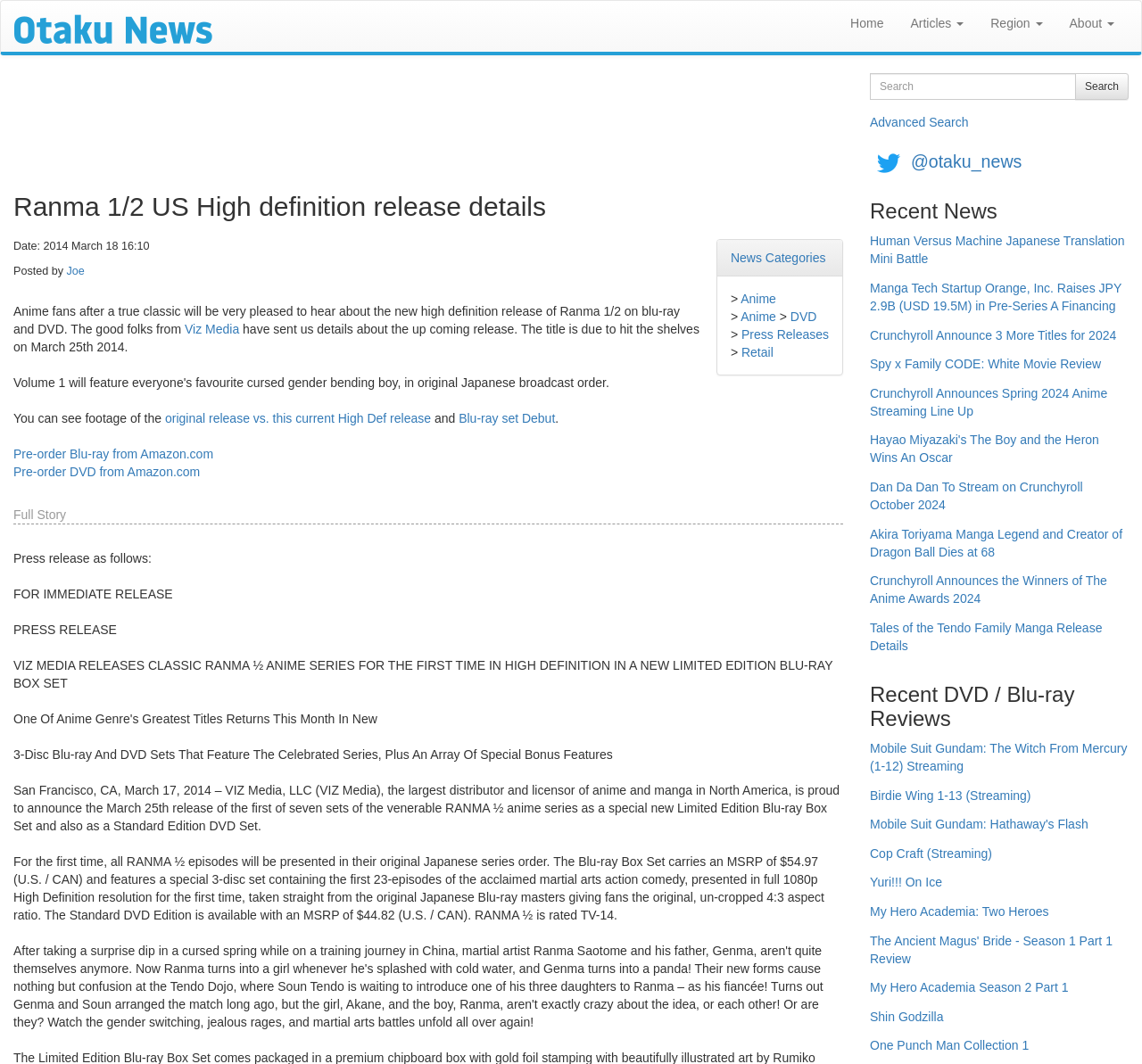Please identify the bounding box coordinates of the clickable area that will allow you to execute the instruction: "Click on the Home link".

[0.733, 0.001, 0.786, 0.043]